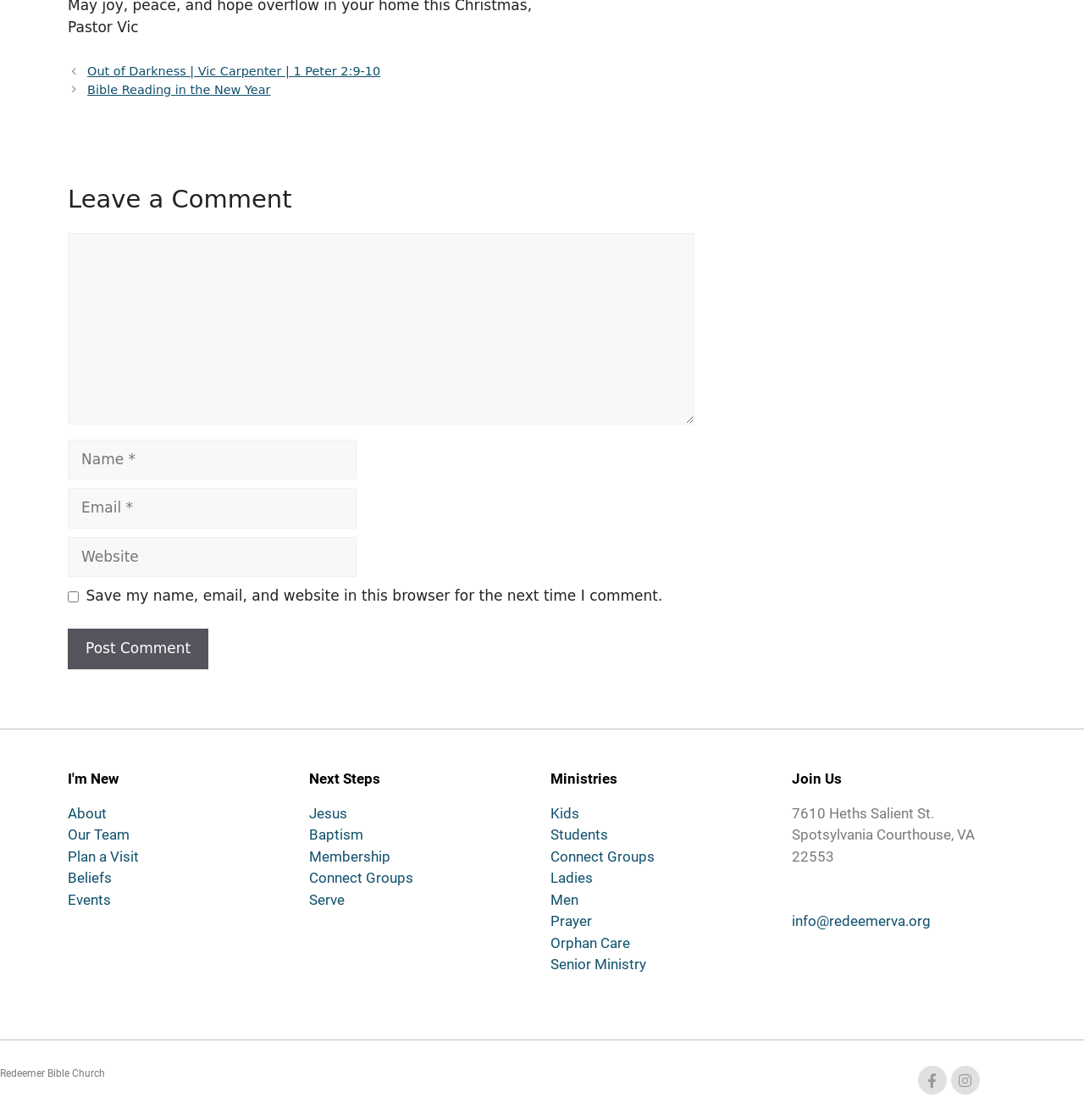Using the description "Connect Groups", locate and provide the bounding box of the UI element.

[0.285, 0.776, 0.381, 0.791]